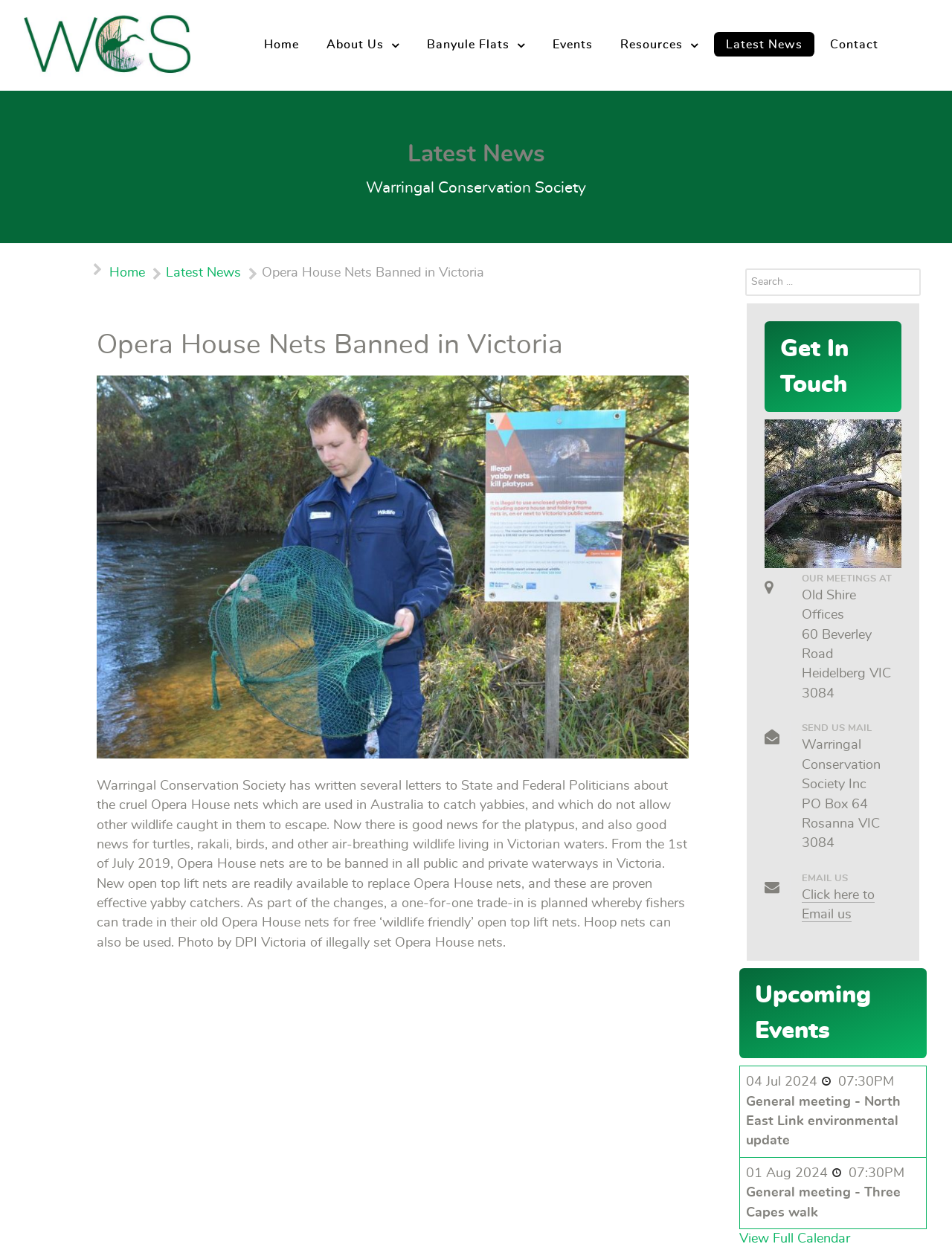Locate the bounding box coordinates of the segment that needs to be clicked to meet this instruction: "Email the Warringal Conservation Society".

[0.842, 0.711, 0.919, 0.737]